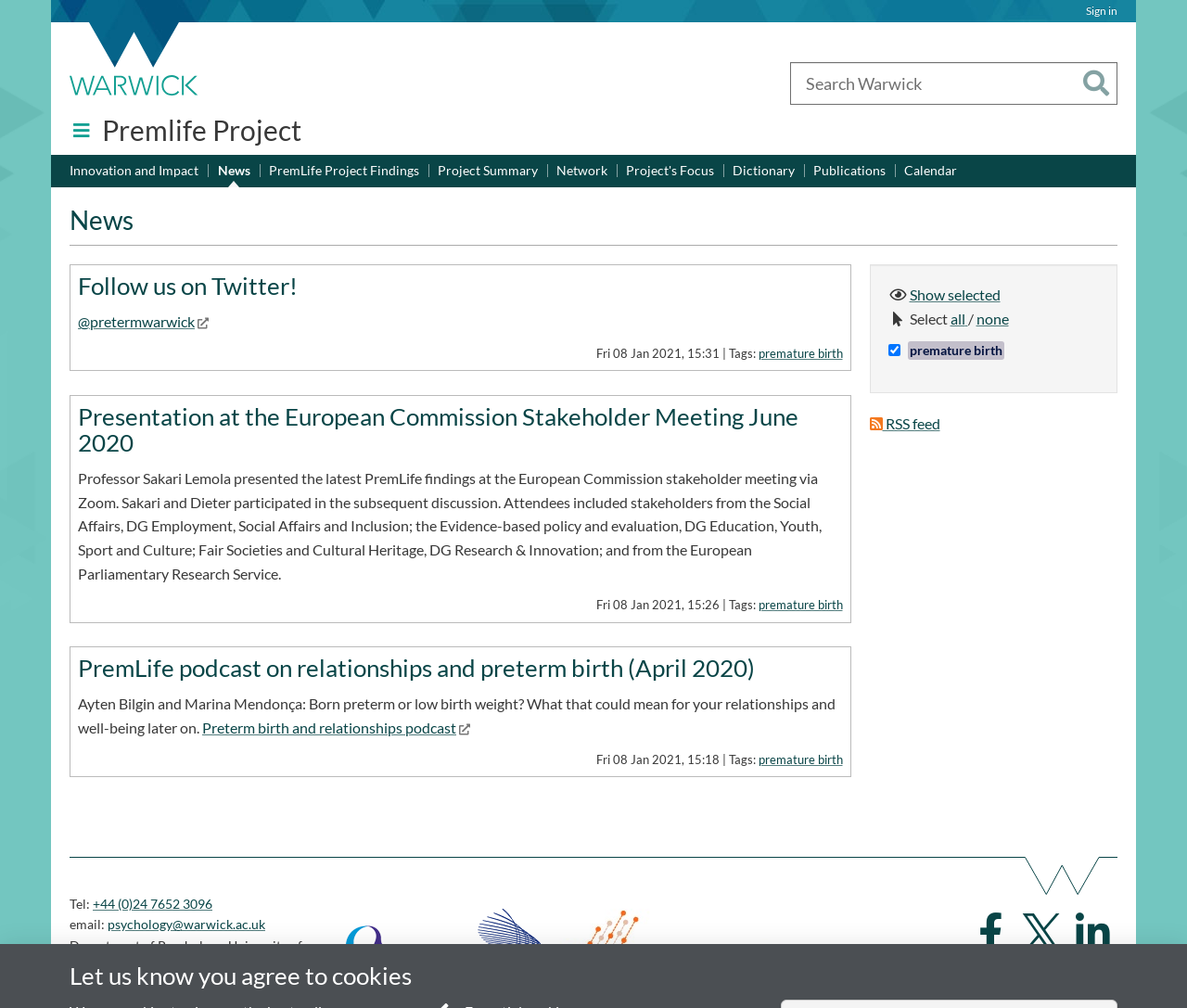Identify the bounding box of the UI element described as follows: "News". Provide the coordinates as four float numbers in the range of 0 to 1 [left, top, right, bottom].

[0.184, 0.16, 0.211, 0.18]